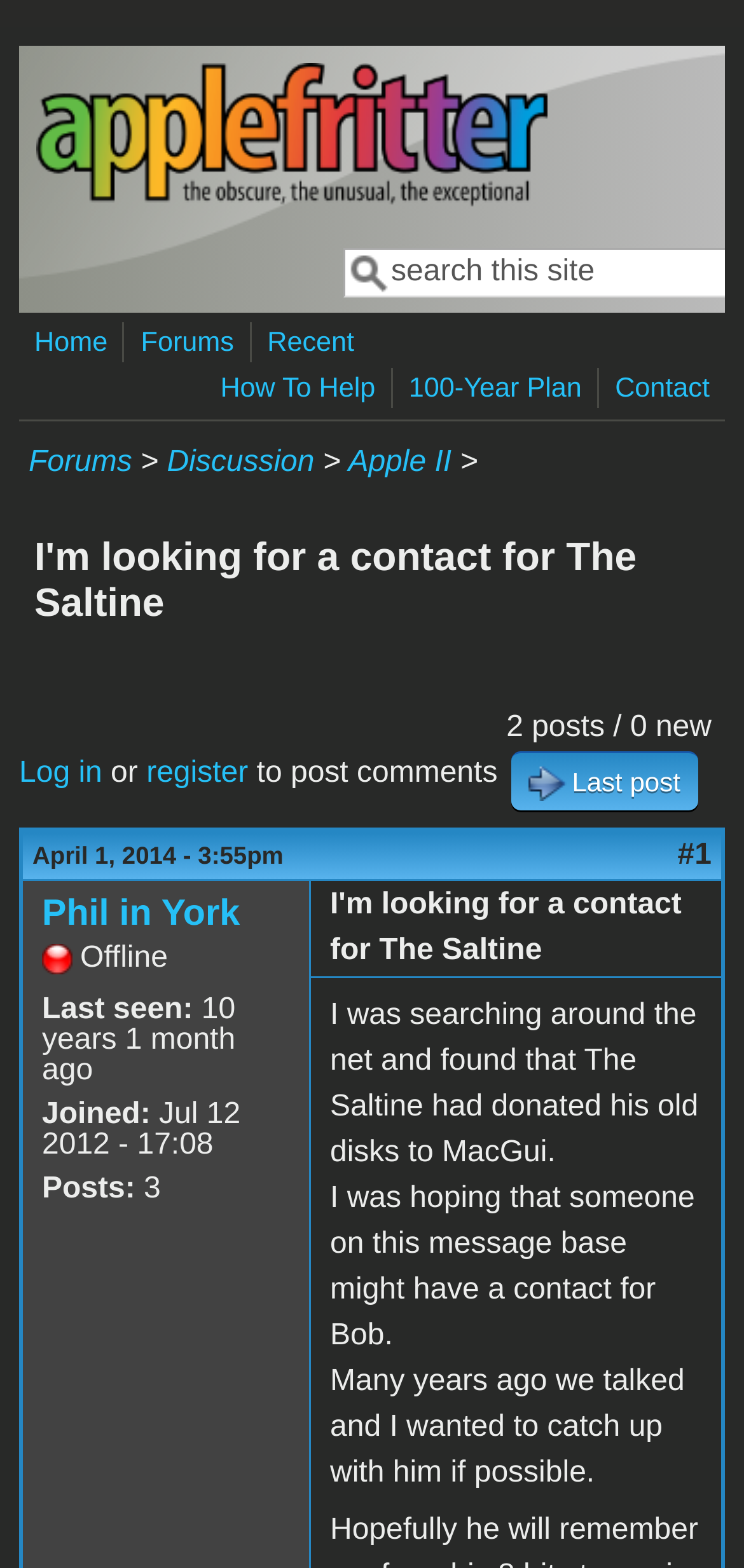Refer to the image and provide an in-depth answer to the question: 
What is the name of the person who posted the last comment?

I found the answer by looking at the section that lists the comments. The last comment is from 'Phil in York' as indicated by the link with the text 'Phil in York'.